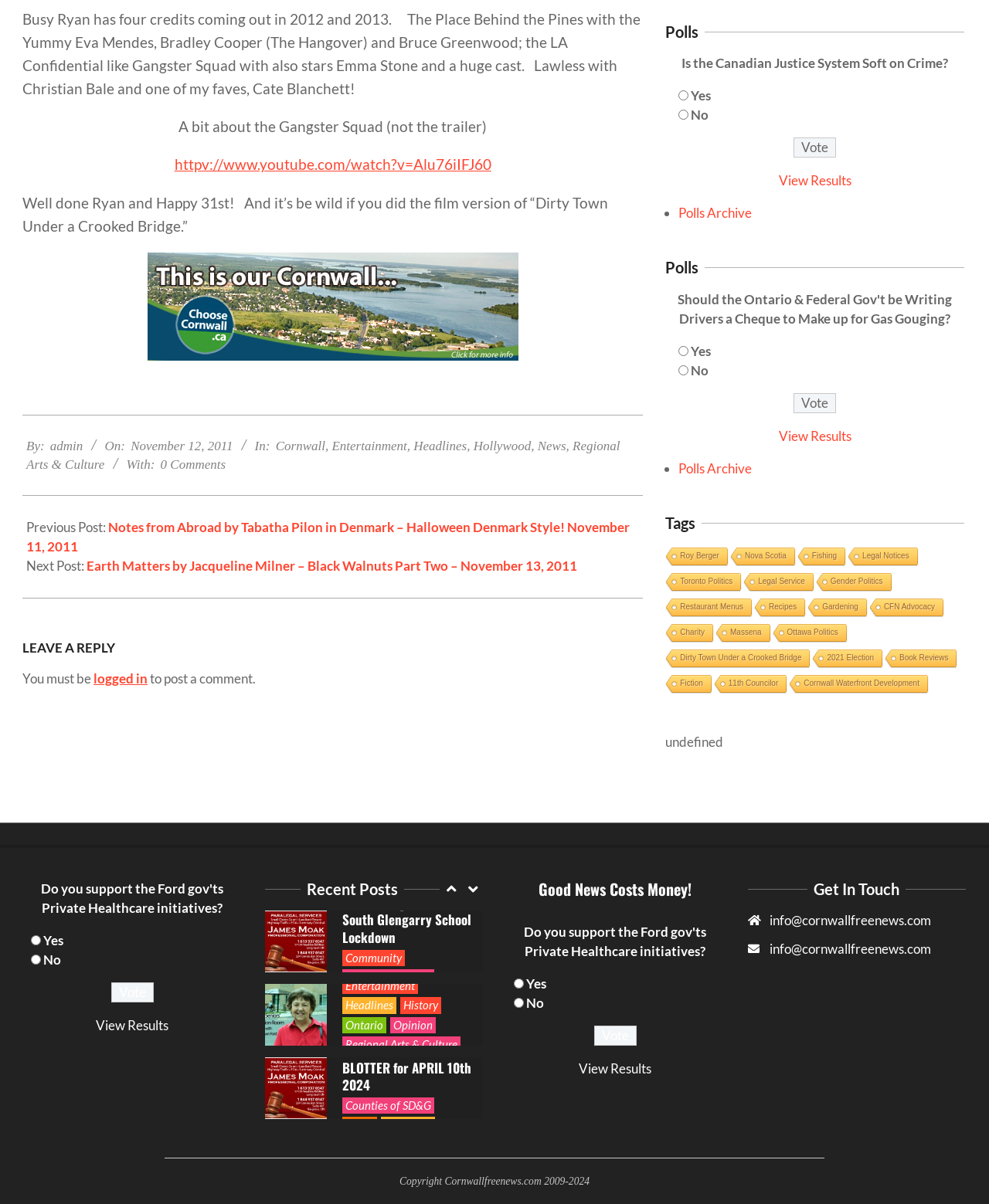Please determine the bounding box coordinates for the element with the description: "Regional Arts & Culture".

[0.346, 0.94, 0.465, 0.954]